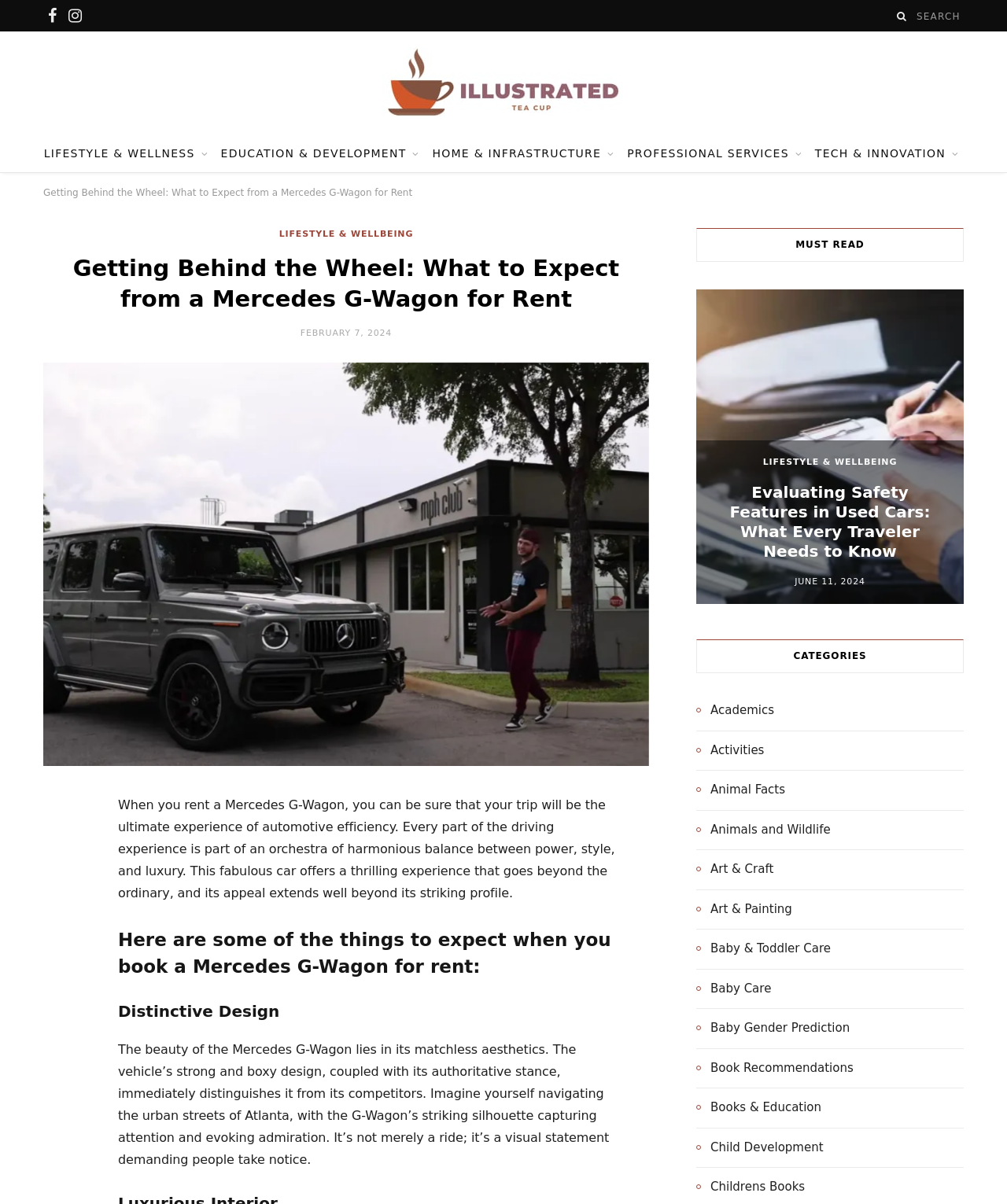Could you determine the bounding box coordinates of the clickable element to complete the instruction: "Read about Evaluating Safety Features in Used Cars"? Provide the coordinates as four float numbers between 0 and 1, i.e., [left, top, right, bottom].

[0.691, 0.241, 0.957, 0.502]